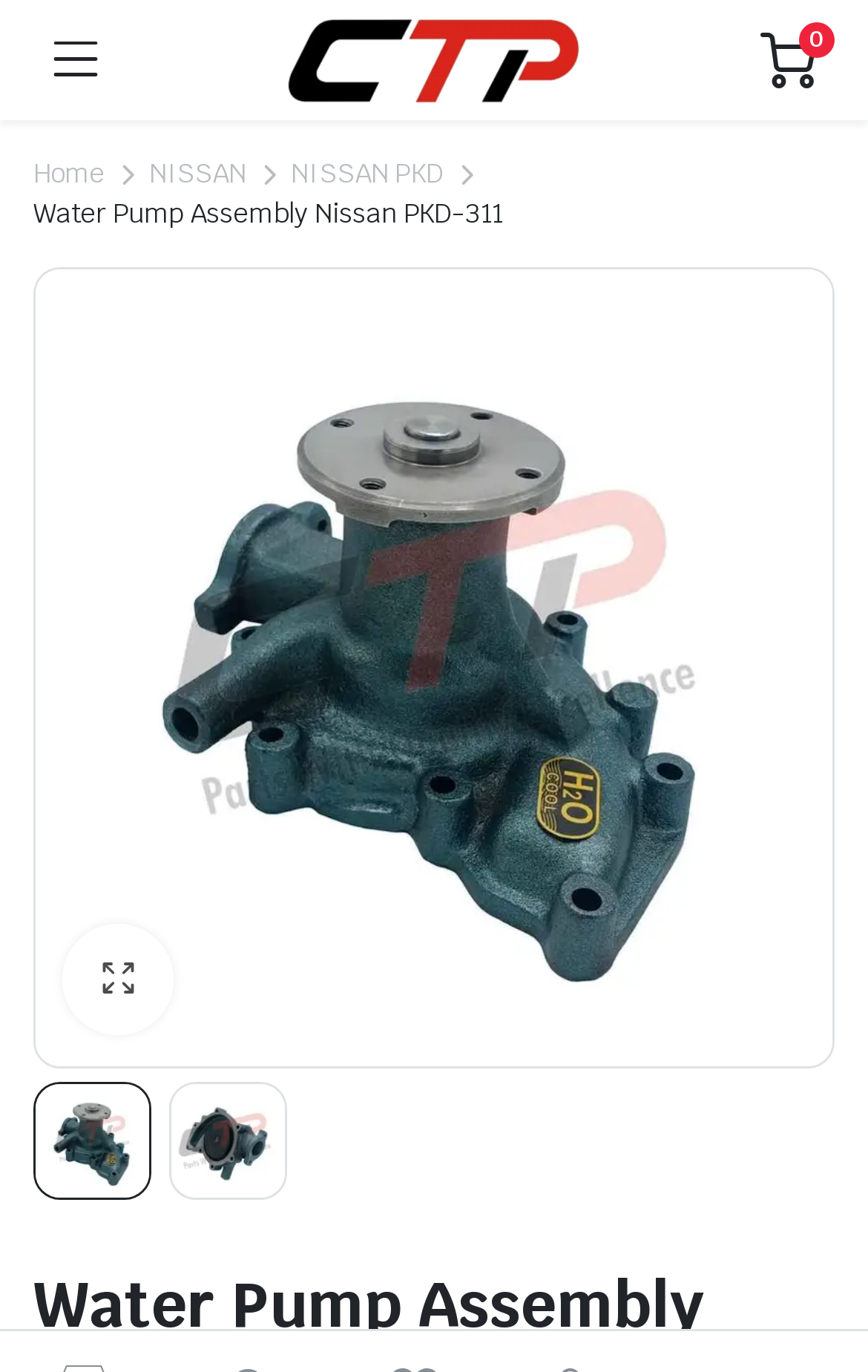Please locate the bounding box coordinates of the region I need to click to follow this instruction: "Click on All Kinds Of Automotive Parts".

[0.306, 0.012, 0.683, 0.076]